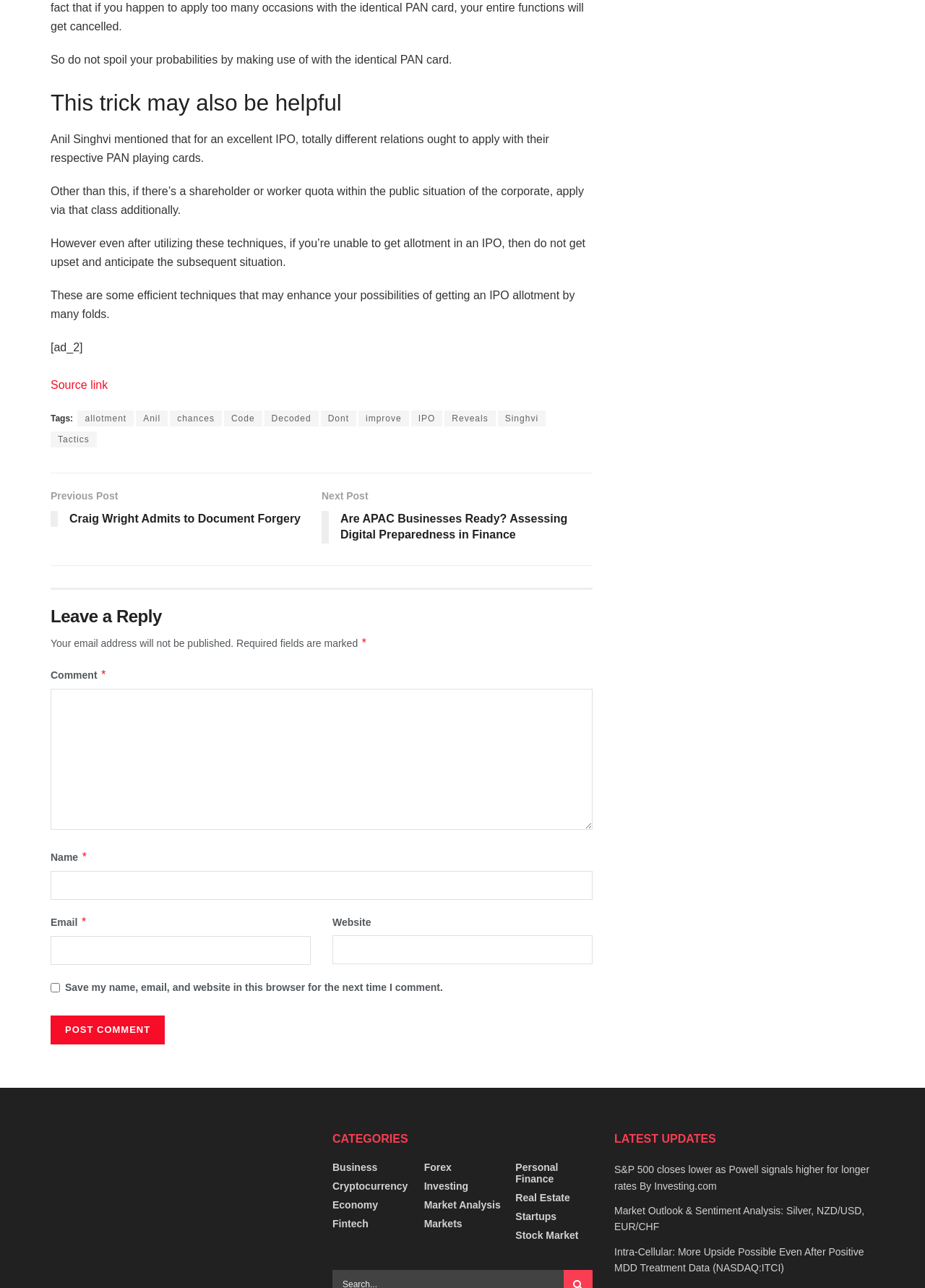Extract the bounding box coordinates for the described element: "parent_node: Email * aria-describedby="email-notes" name="email"". The coordinates should be represented as four float numbers between 0 and 1: [left, top, right, bottom].

[0.055, 0.725, 0.336, 0.747]